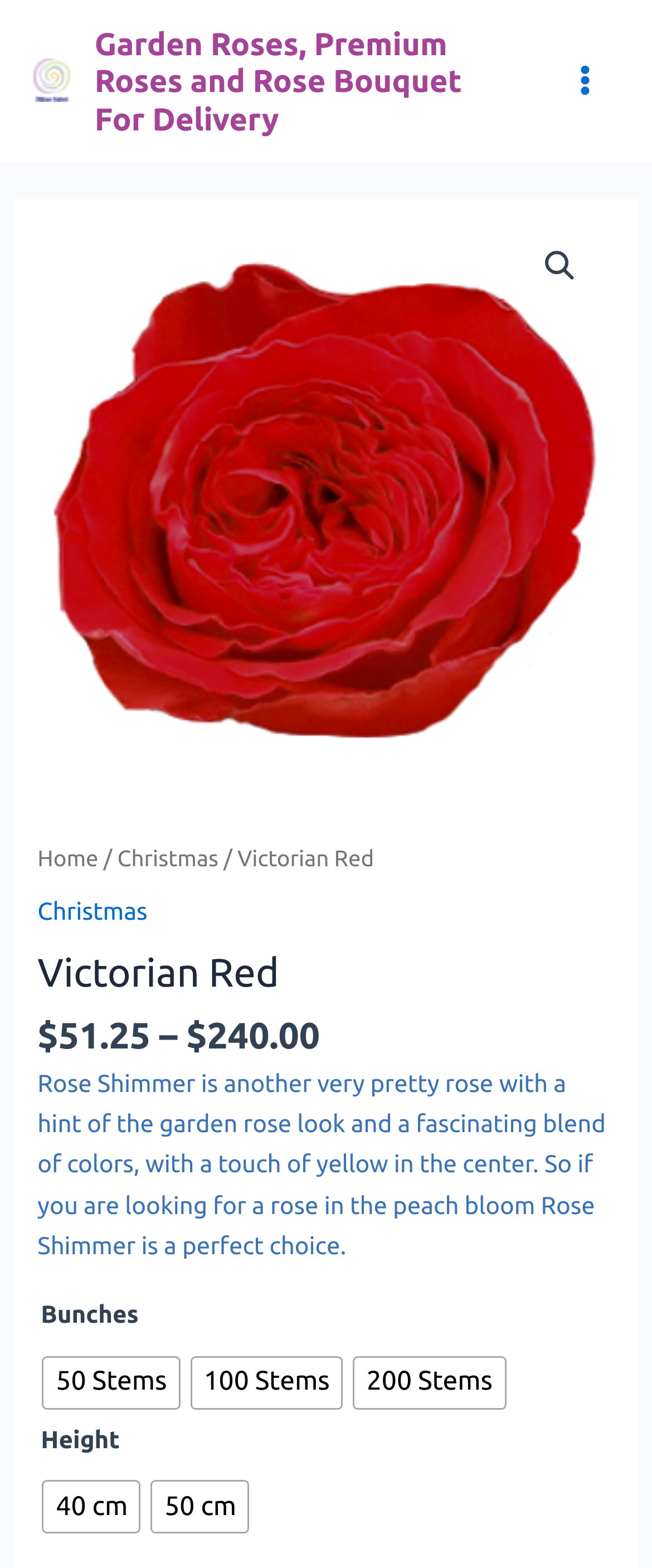Locate the bounding box coordinates of the clickable element to fulfill the following instruction: "Click the 'Home' link". Provide the coordinates as four float numbers between 0 and 1 in the format [left, top, right, bottom].

[0.058, 0.539, 0.151, 0.556]